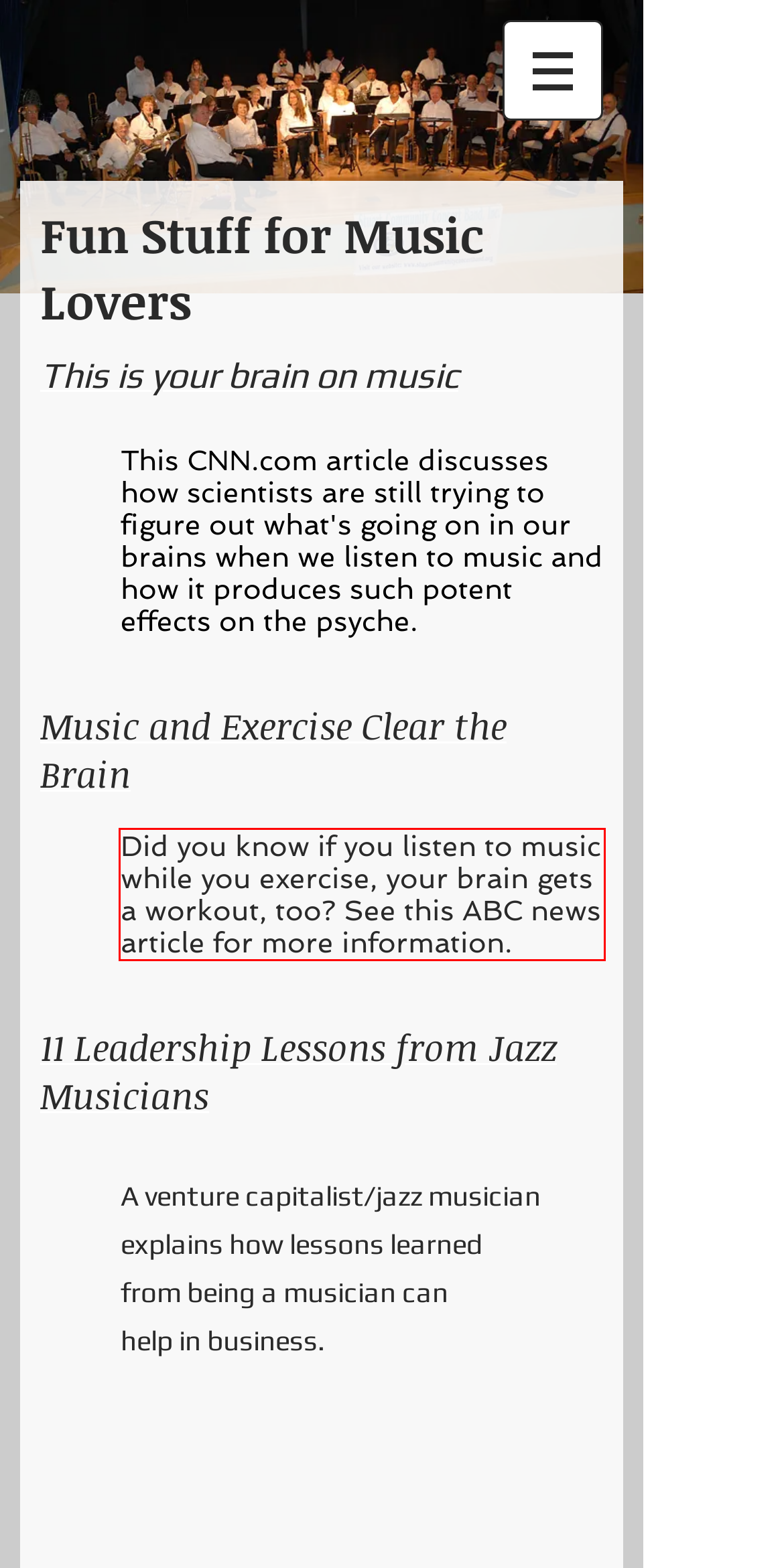You are provided with a screenshot of a webpage that includes a red bounding box. Extract and generate the text content found within the red bounding box.

Did you know if you listen to music while you exercise, your brain gets a workout, too? See this ABC news article for more information.